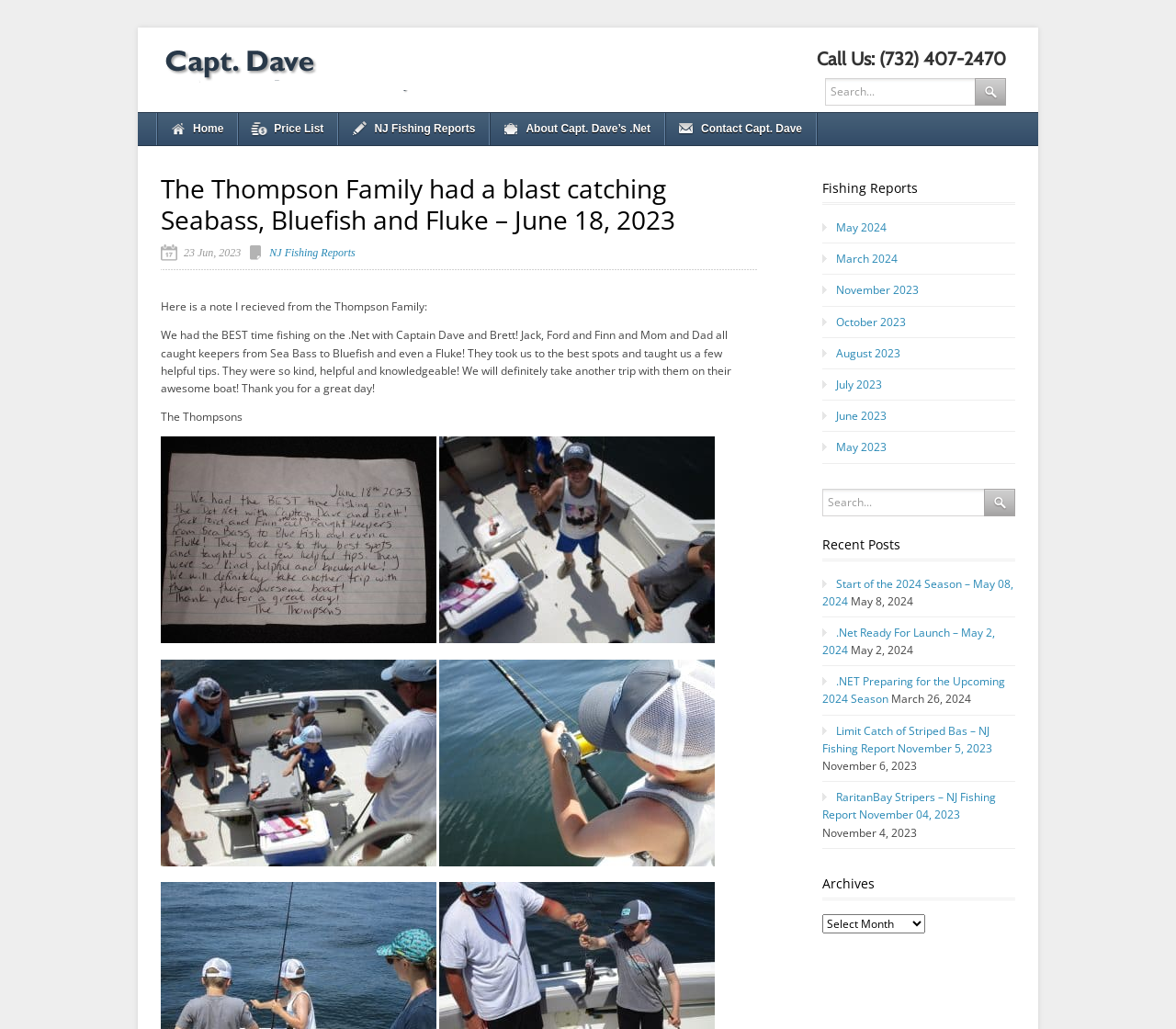Please find the bounding box for the UI component described as follows: "NJ Fishing Reports".

[0.229, 0.239, 0.302, 0.252]